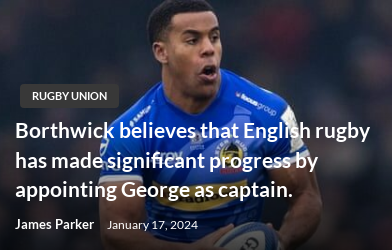What is the date of the article?
Look at the image and respond with a single word or a short phrase.

January 17, 2024